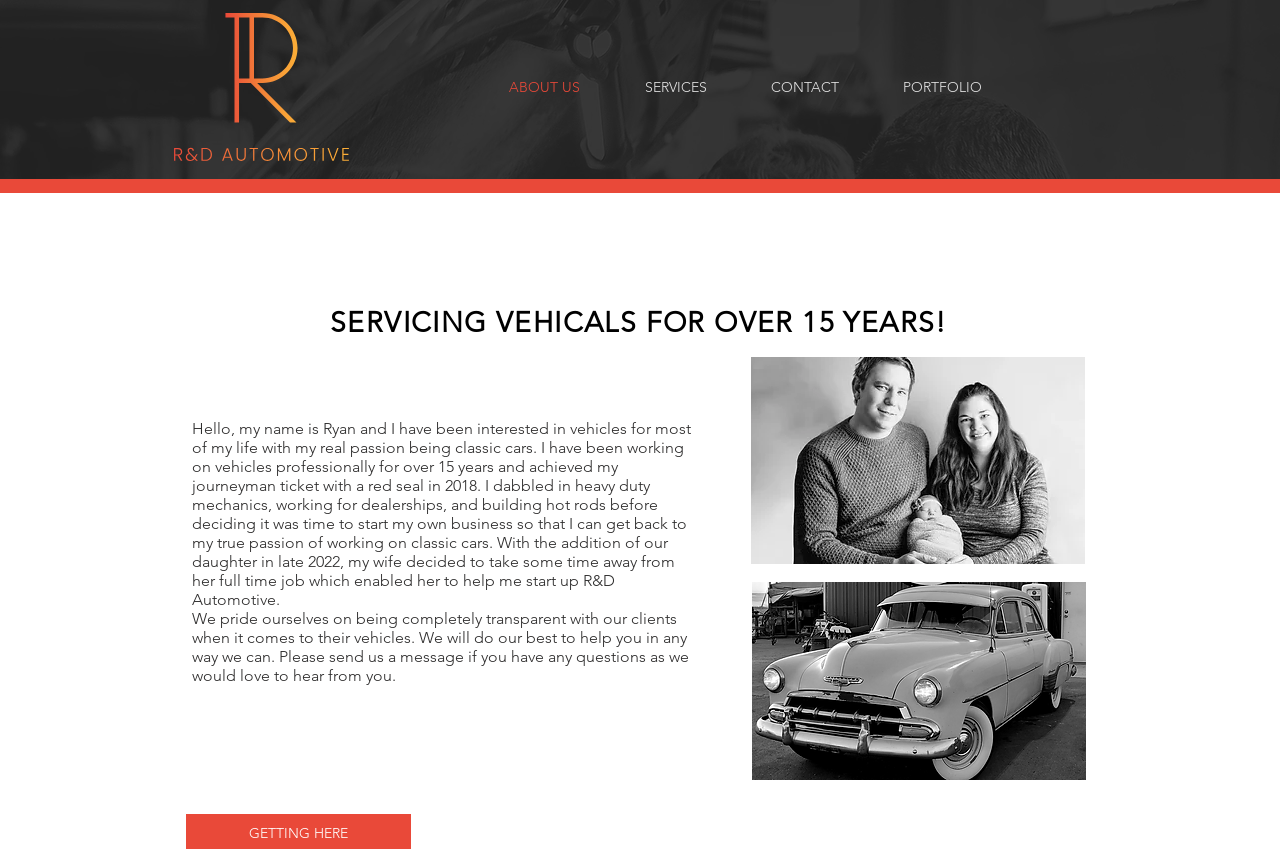Identify the bounding box of the UI element described as follows: "CONTACT". Provide the coordinates as four float numbers in the range of 0 to 1 [left, top, right, bottom].

[0.577, 0.082, 0.68, 0.122]